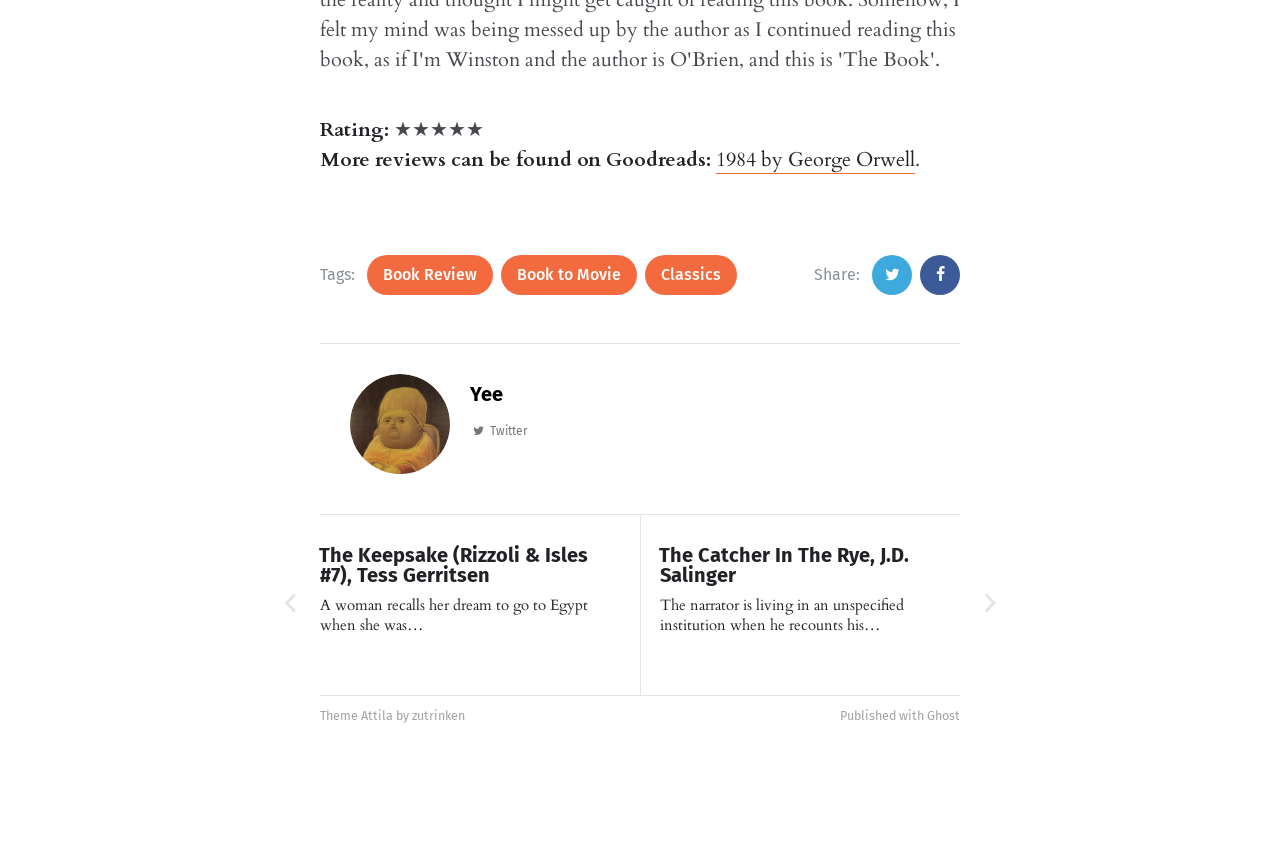Could you specify the bounding box coordinates for the clickable section to complete the following instruction: "Contact the Museum"?

None